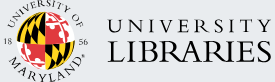What is the role of the University of Maryland Libraries?
From the image, respond using a single word or phrase.

Fostering a rich educational environment